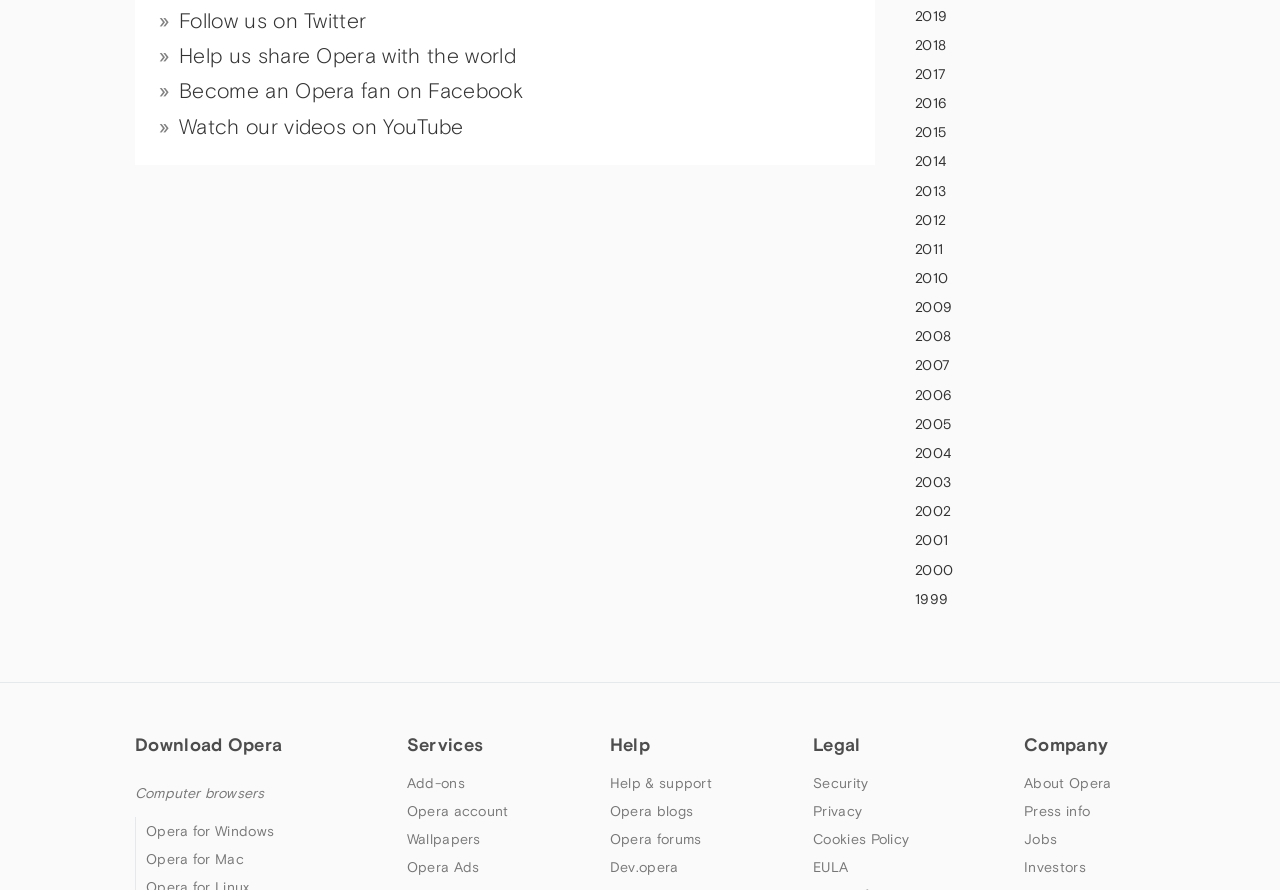Determine the bounding box coordinates for the area that should be clicked to carry out the following instruction: "Download Opera".

[0.105, 0.824, 0.22, 0.848]